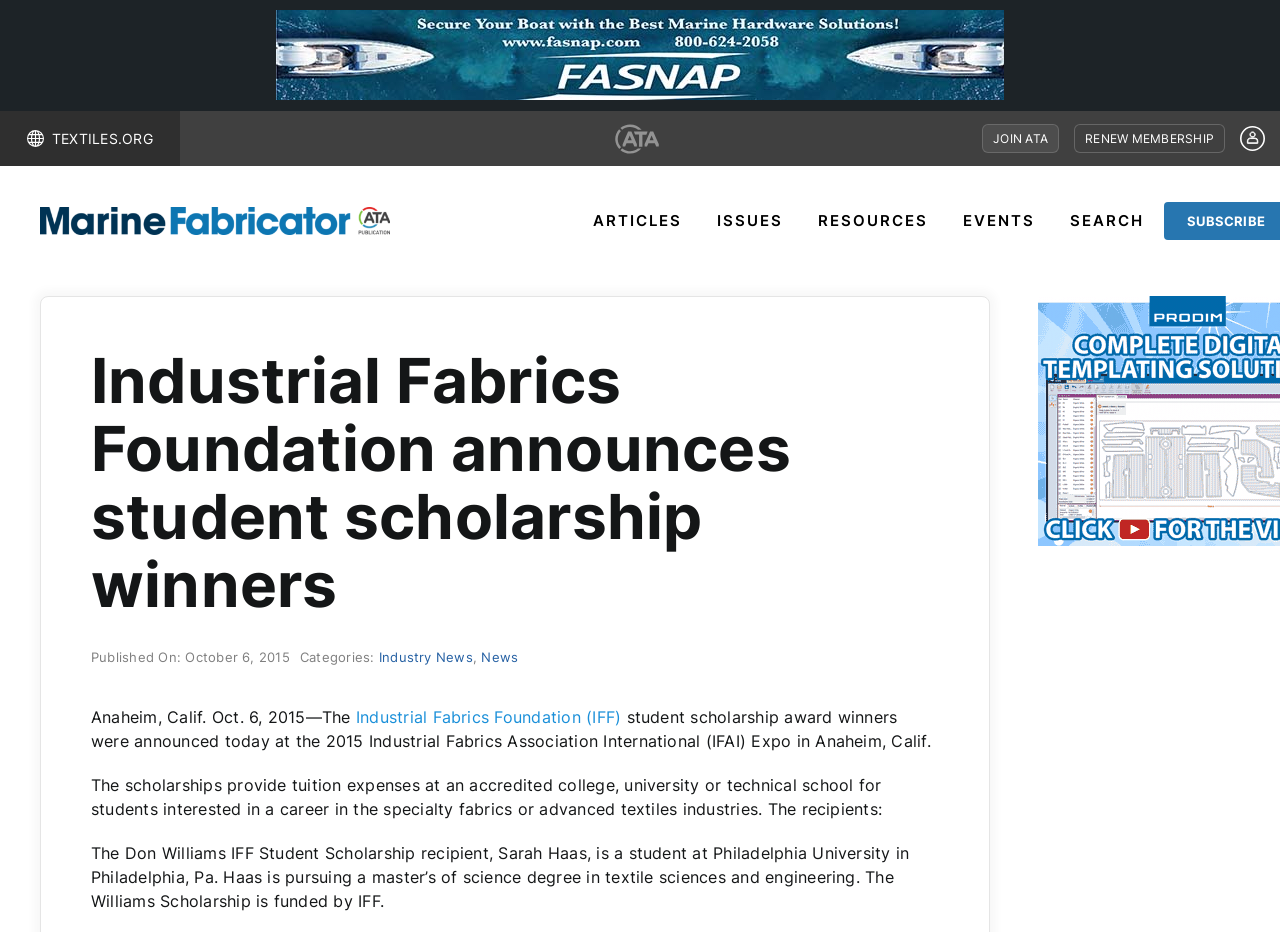Answer the following query concisely with a single word or phrase:
What is the date of the published article?

October 6, 2015